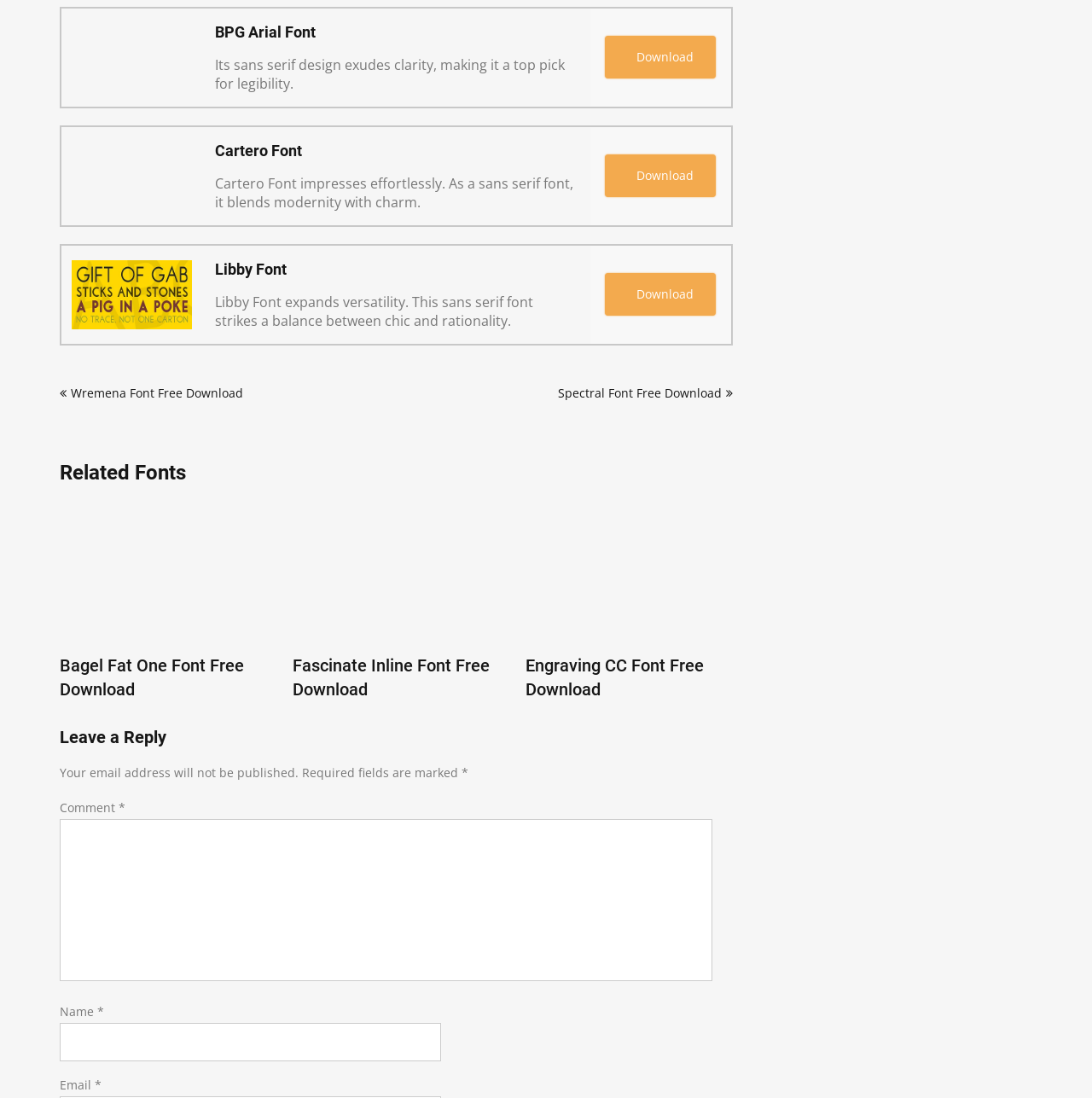Find and provide the bounding box coordinates for the UI element described here: "parent_node: Name * name="author"". The coordinates should be given as four float numbers between 0 and 1: [left, top, right, bottom].

[0.055, 0.932, 0.404, 0.967]